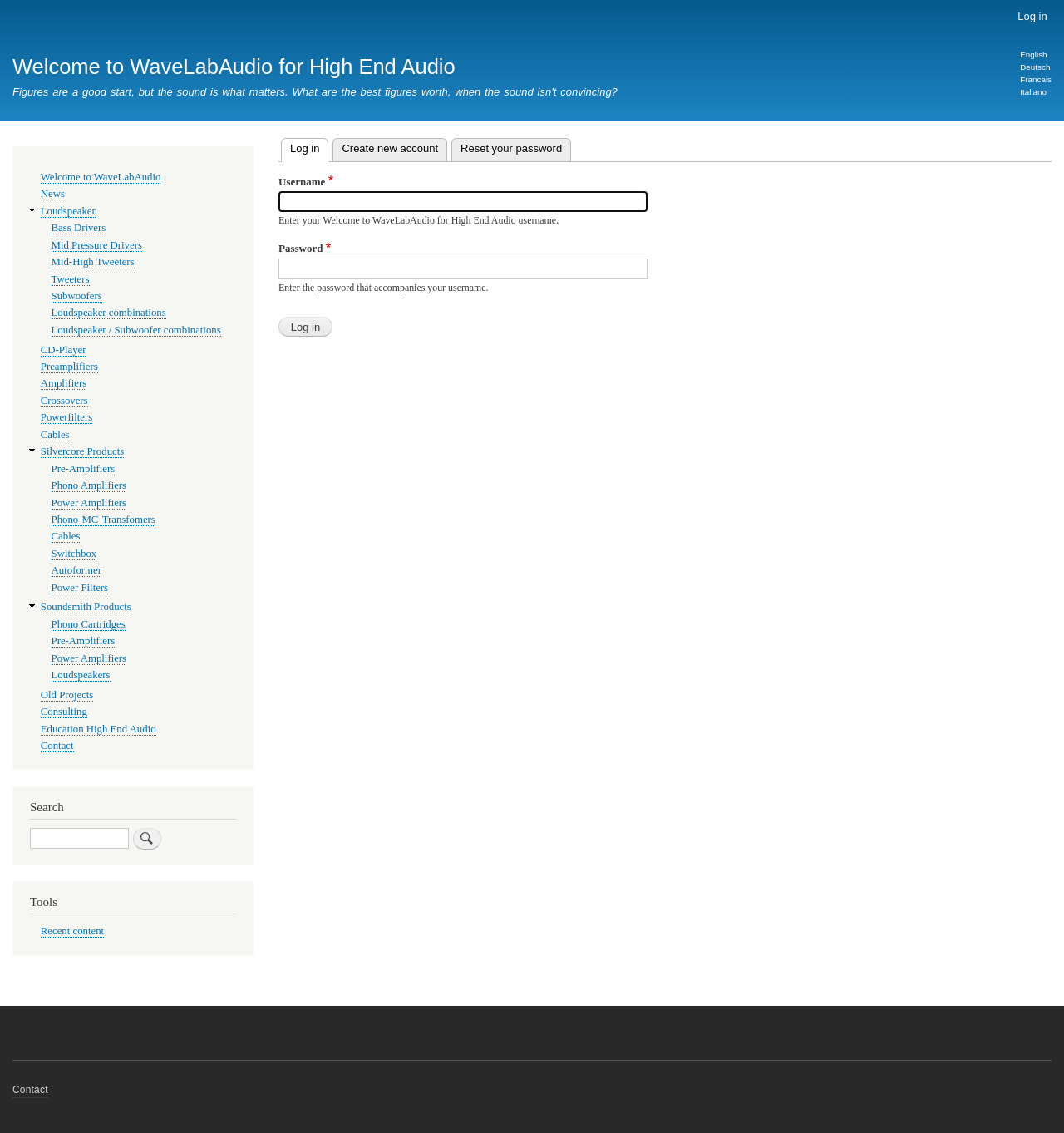Please identify the coordinates of the bounding box that should be clicked to fulfill this instruction: "Create a new account".

[0.313, 0.122, 0.42, 0.142]